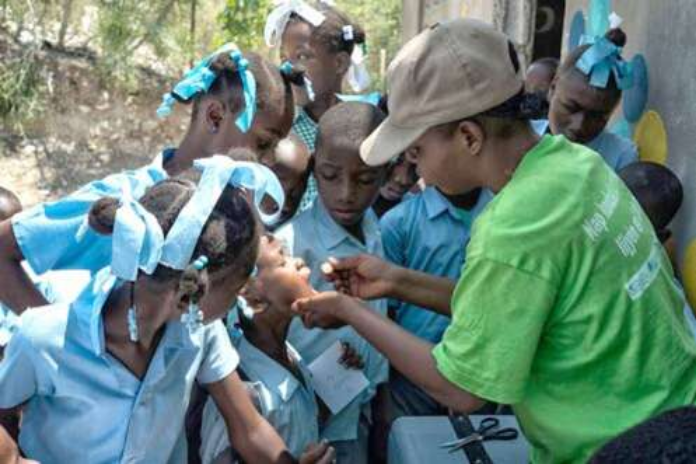Provide a short answer to the following question with just one word or phrase: What is the healthcare worker administering to the child?

A dose of medication or vaccine